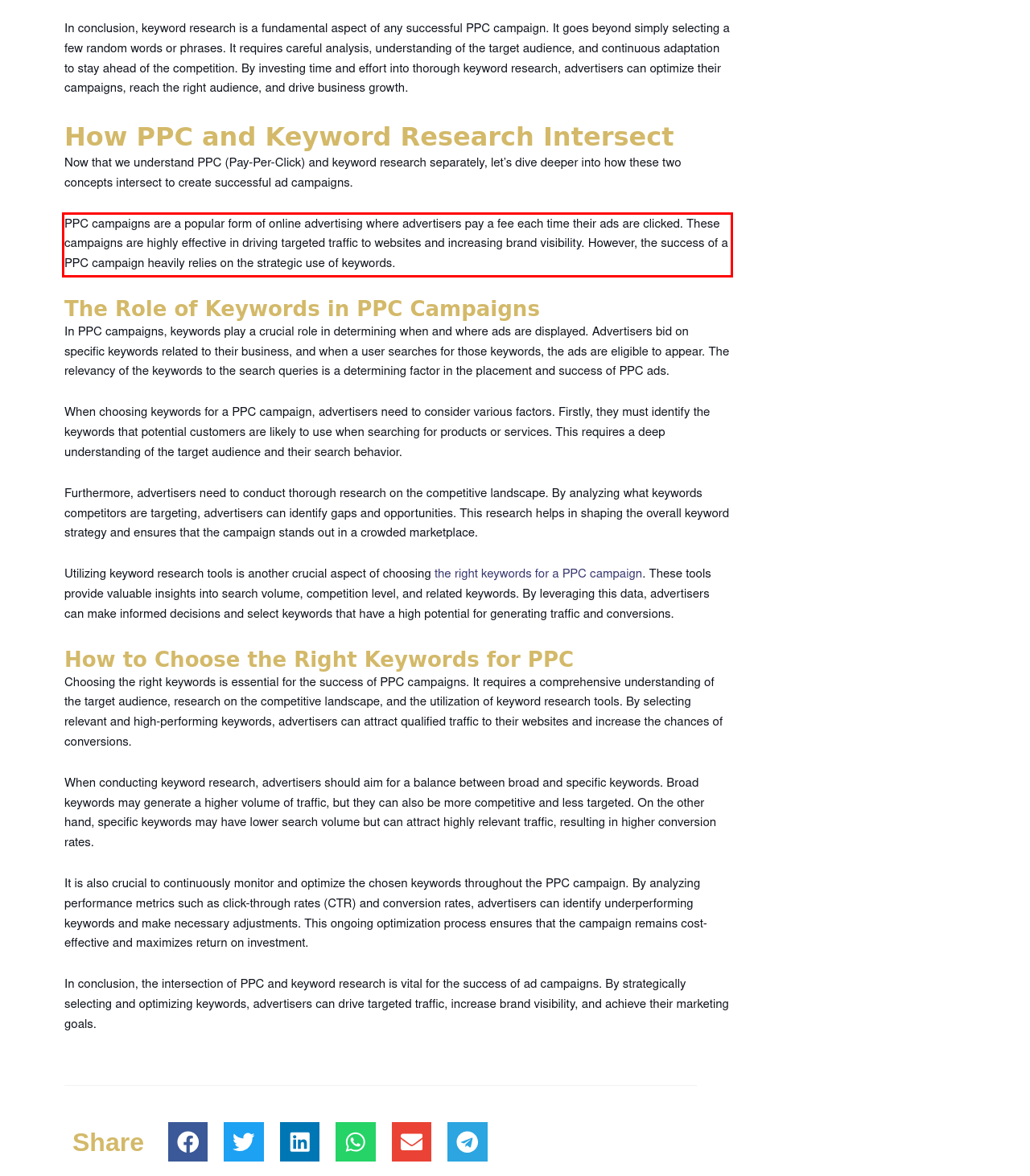With the given screenshot of a webpage, locate the red rectangle bounding box and extract the text content using OCR.

PPC campaigns are a popular form of online advertising where advertisers pay a fee each time their ads are clicked. These campaigns are highly effective in driving targeted traffic to websites and increasing brand visibility. However, the success of a PPC campaign heavily relies on the strategic use of keywords.